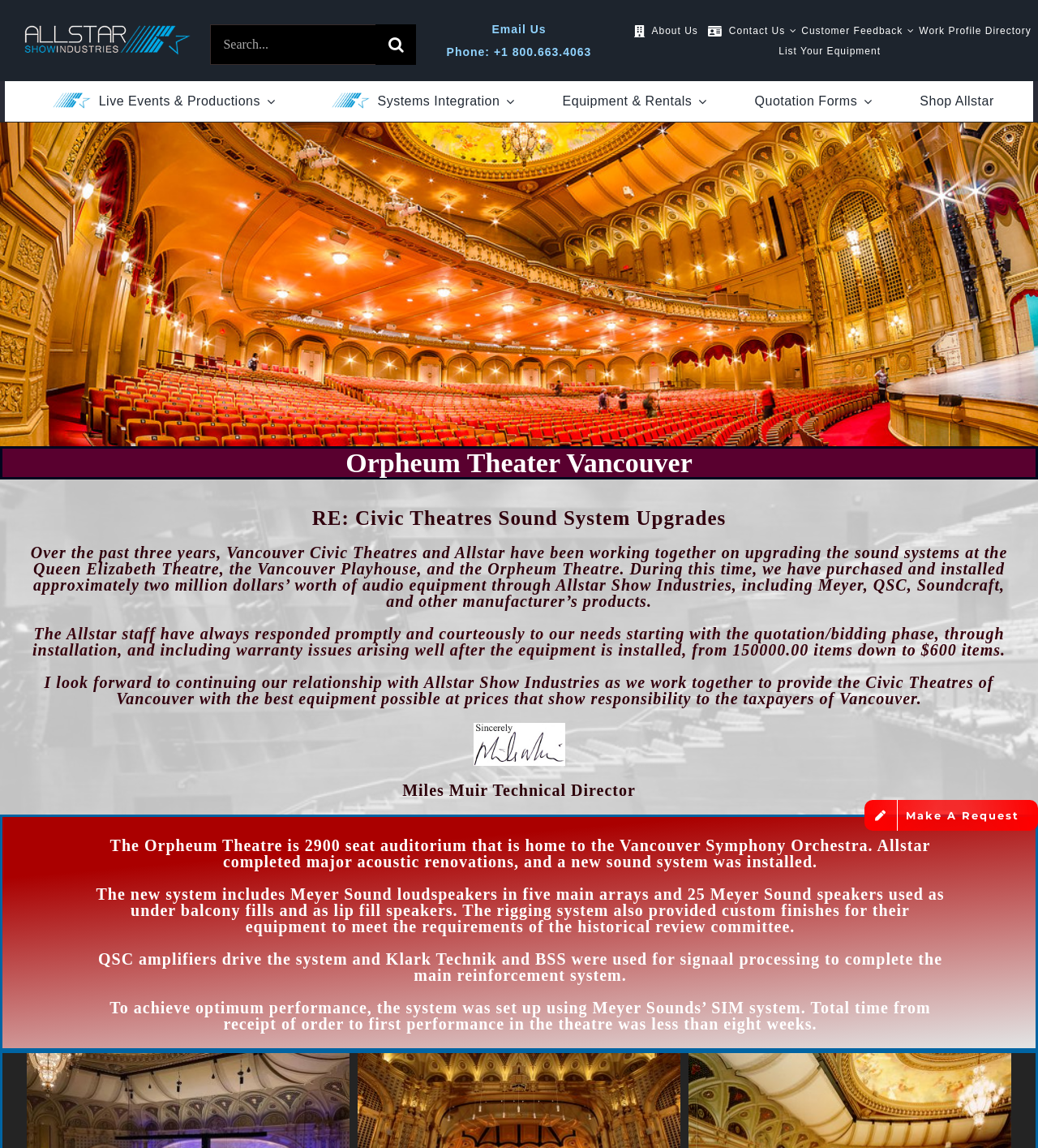How many seats are in the Orpheum Theatre?
Refer to the image and answer the question using a single word or phrase.

2900